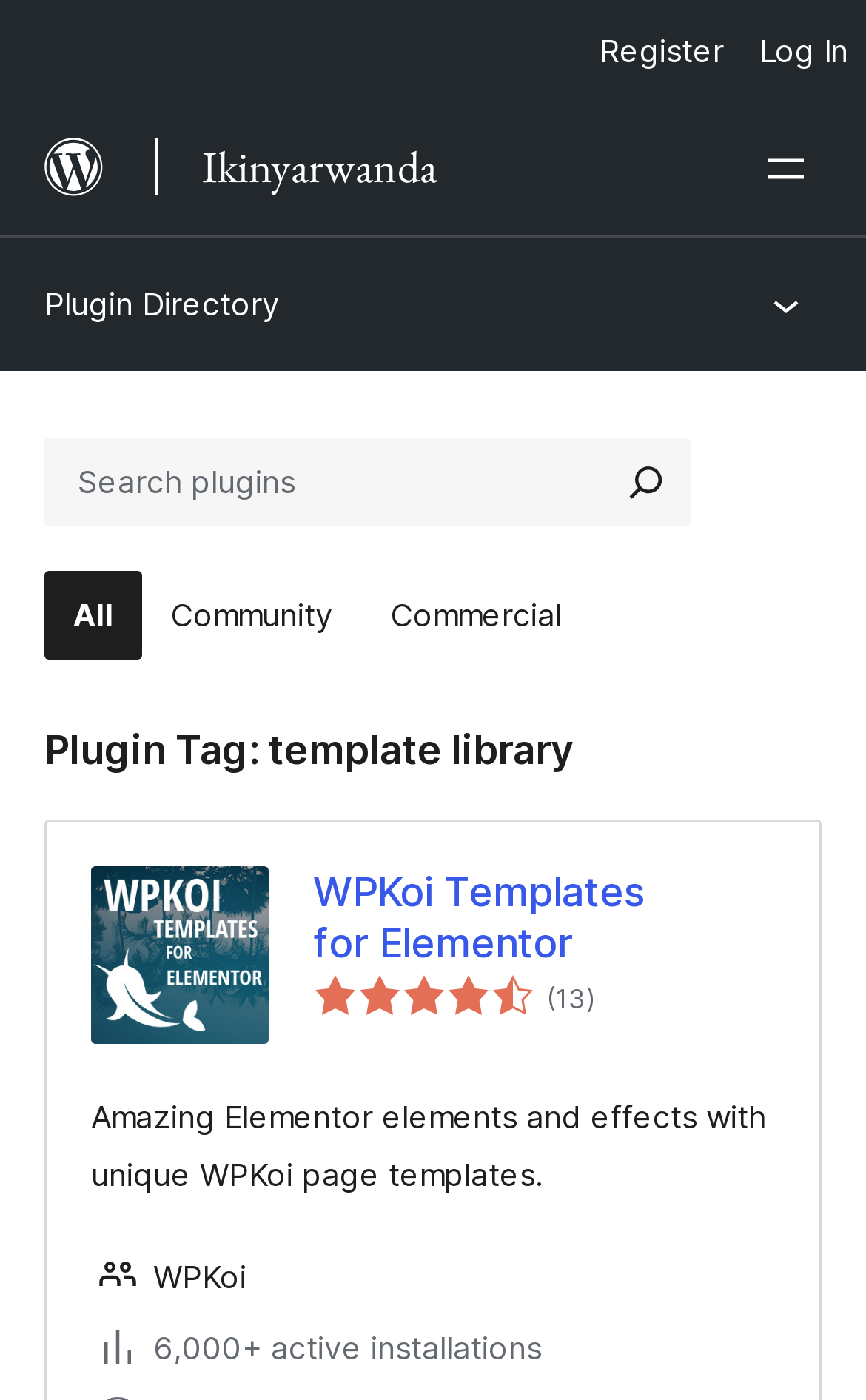Determine the bounding box coordinates of the UI element that matches the following description: "Plugin Directory". The coordinates should be four float numbers between 0 and 1 in the format [left, top, right, bottom].

[0.038, 0.195, 0.336, 0.238]